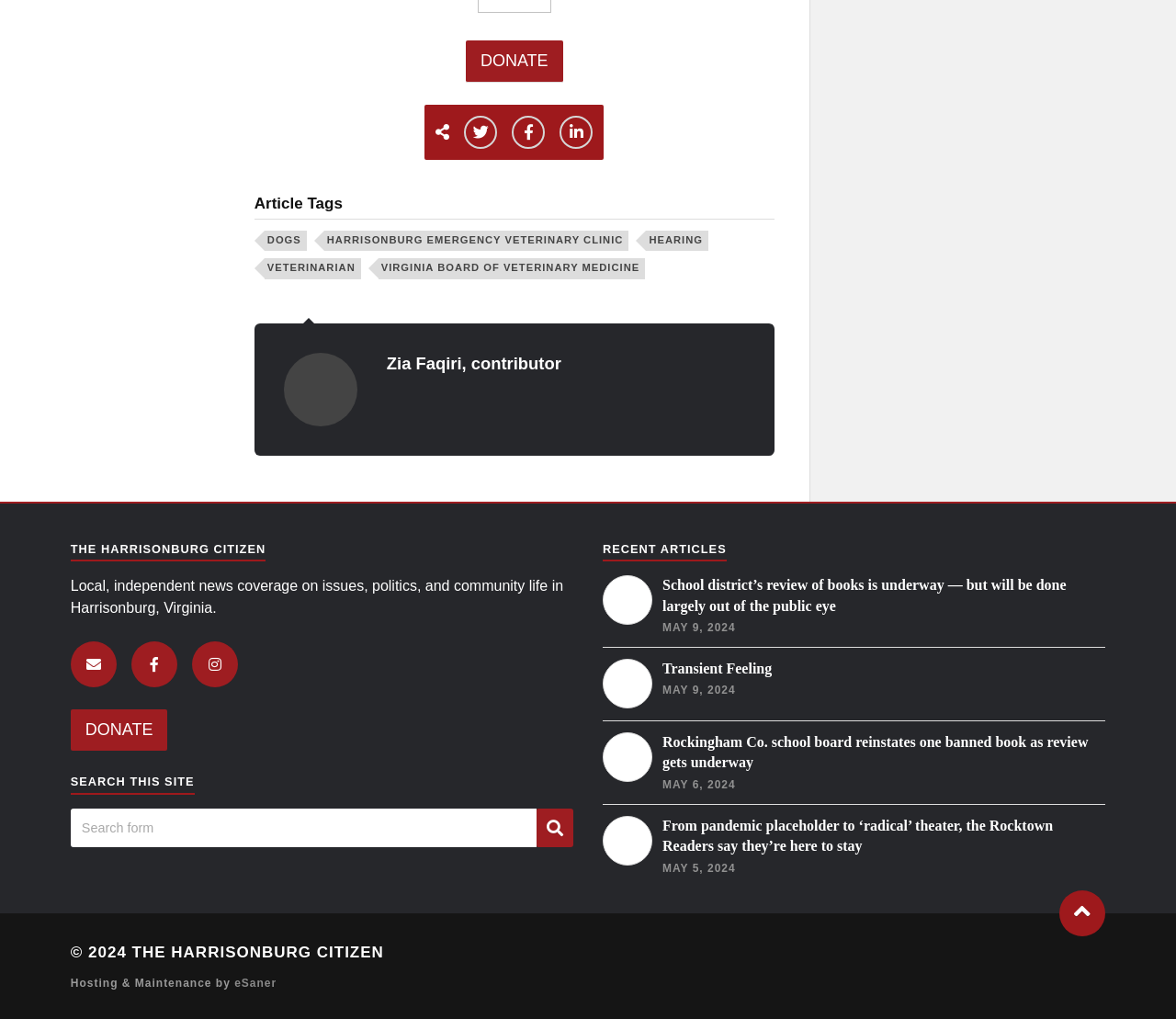Given the element description: "veterinarian", predict the bounding box coordinates of the UI element it refers to, using four float numbers between 0 and 1, i.e., [left, top, right, bottom].

[0.225, 0.254, 0.307, 0.274]